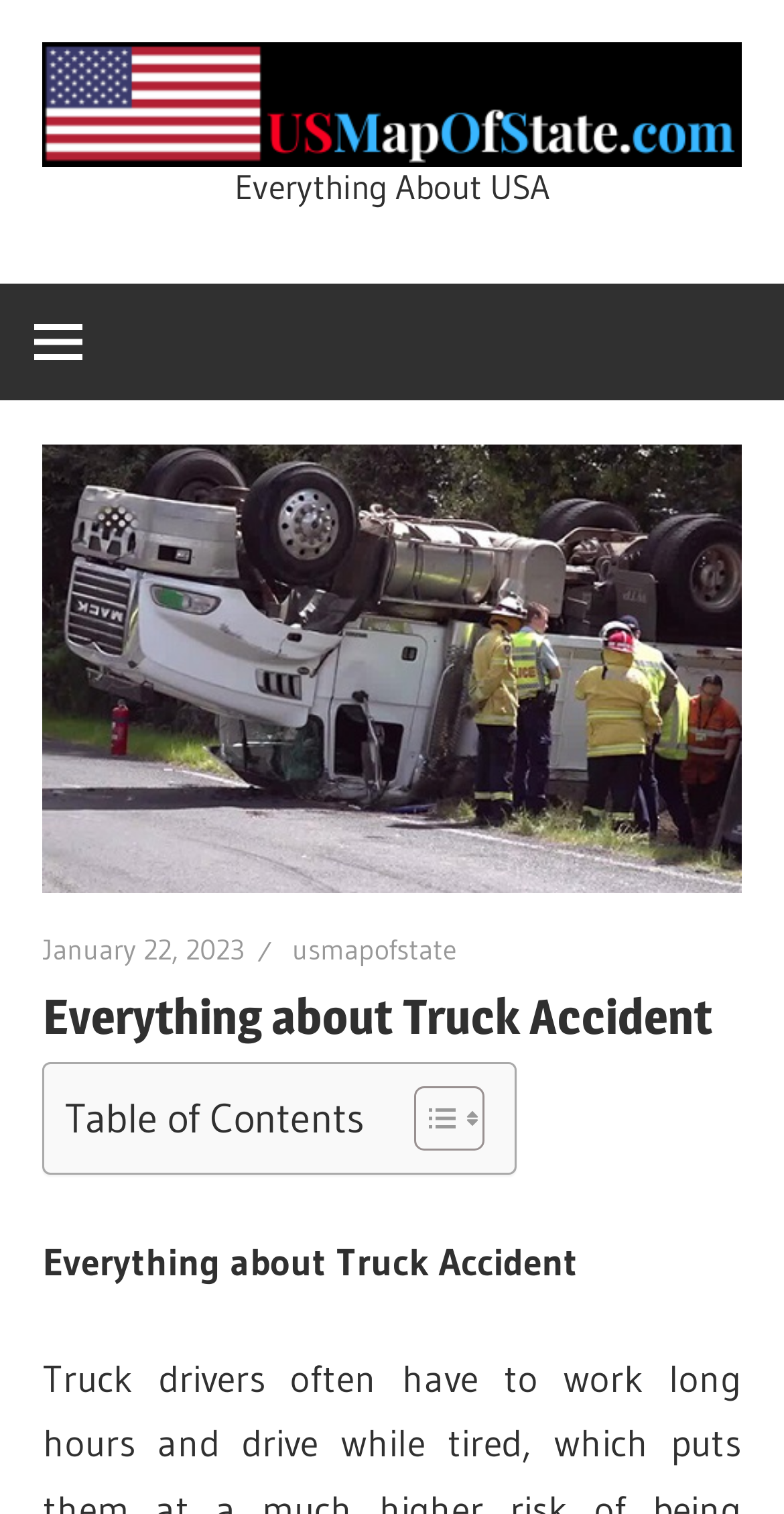Give a detailed explanation of the elements present on the webpage.

The webpage is about truck accidents, with a focus on the risks associated with truck drivers working long hours and driving while tired. 

At the top left of the page, there is a link with a US map of state logo, accompanied by an image of the same logo. To the right of this, there is a link labeled "US Map Of State". Below these elements, there is a static text "Everything About USA". 

On the top left corner, there is a button that controls the primary menu. When expanded, it reveals an image with the title "Everything about Truck Accident", followed by a header section that includes a link to a date "January 22, 2023", another link "usmapofstate", and a heading "Everything about Truck Accident". 

Below the header section, there is a layout table that contains a table of contents section. This section has a static text "Table of Contents" and a button "Toggle Table of Content" with two accompanying images. 

Further down the page, there is another heading "Everything about Truck Accident".